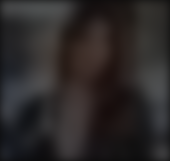What is the image associated with?
Identify the answer in the screenshot and reply with a single word or phrase.

A link